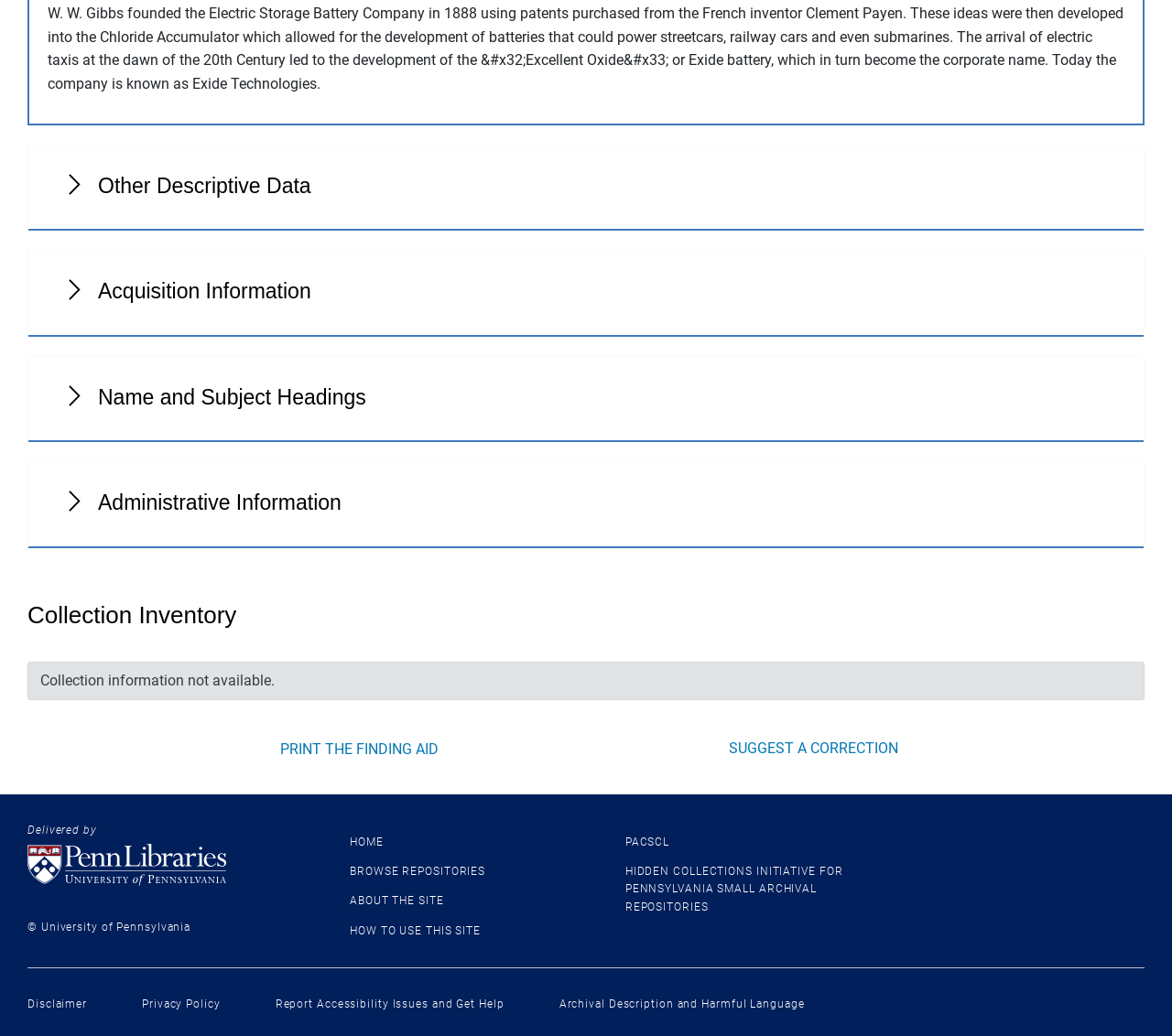Given the description of the UI element: "head here for that", predict the bounding box coordinates in the form of [left, top, right, bottom], with each value being a float between 0 and 1.

None